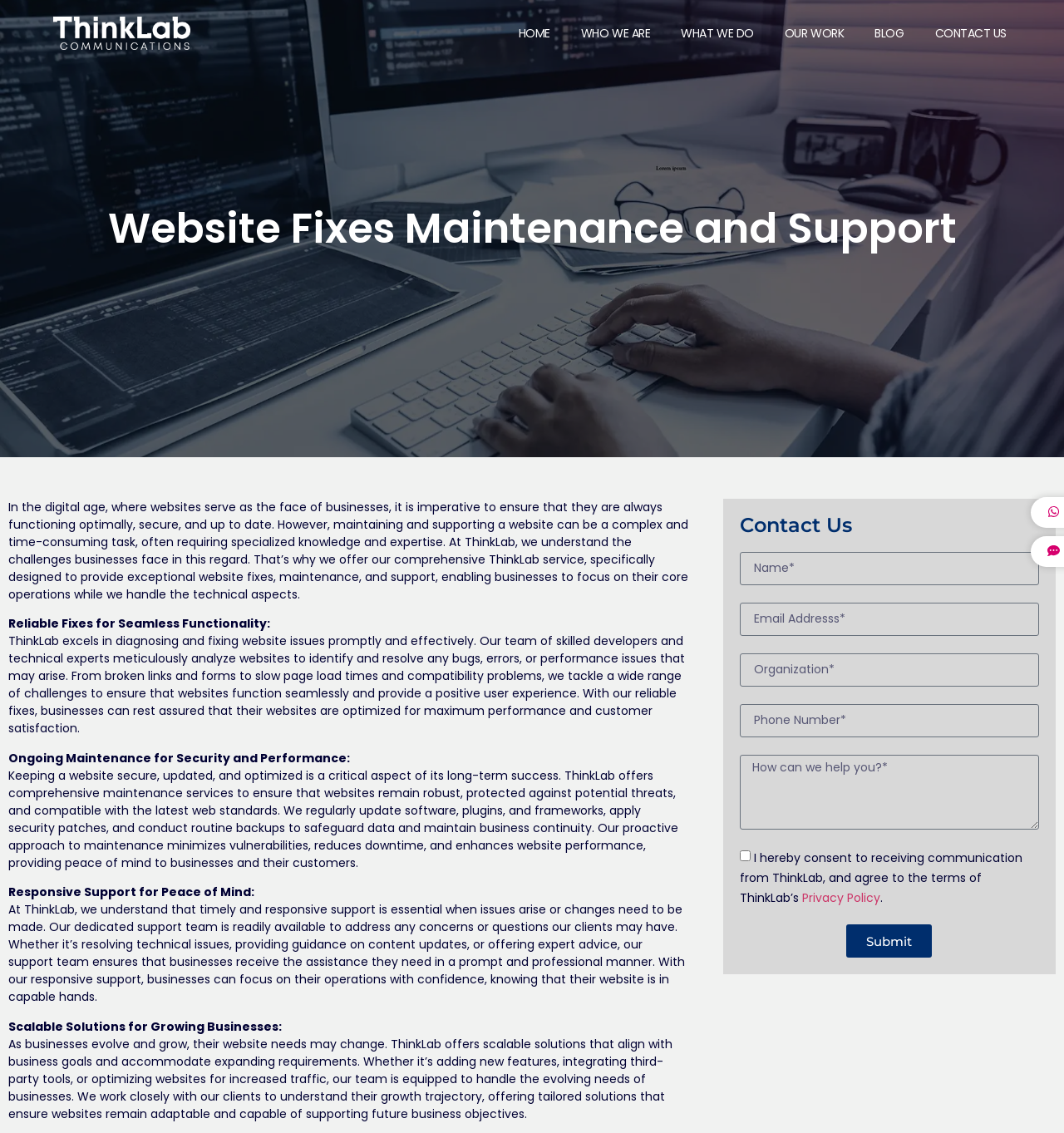With reference to the screenshot, provide a detailed response to the question below:
What is the purpose of the checkbox in the contact form?

The checkbox in the contact form is used to obtain users' consent to receiving communication from ThinkLab and to agree to the terms of ThinkLab's Privacy Policy. This is a necessary step before submitting the contact form.